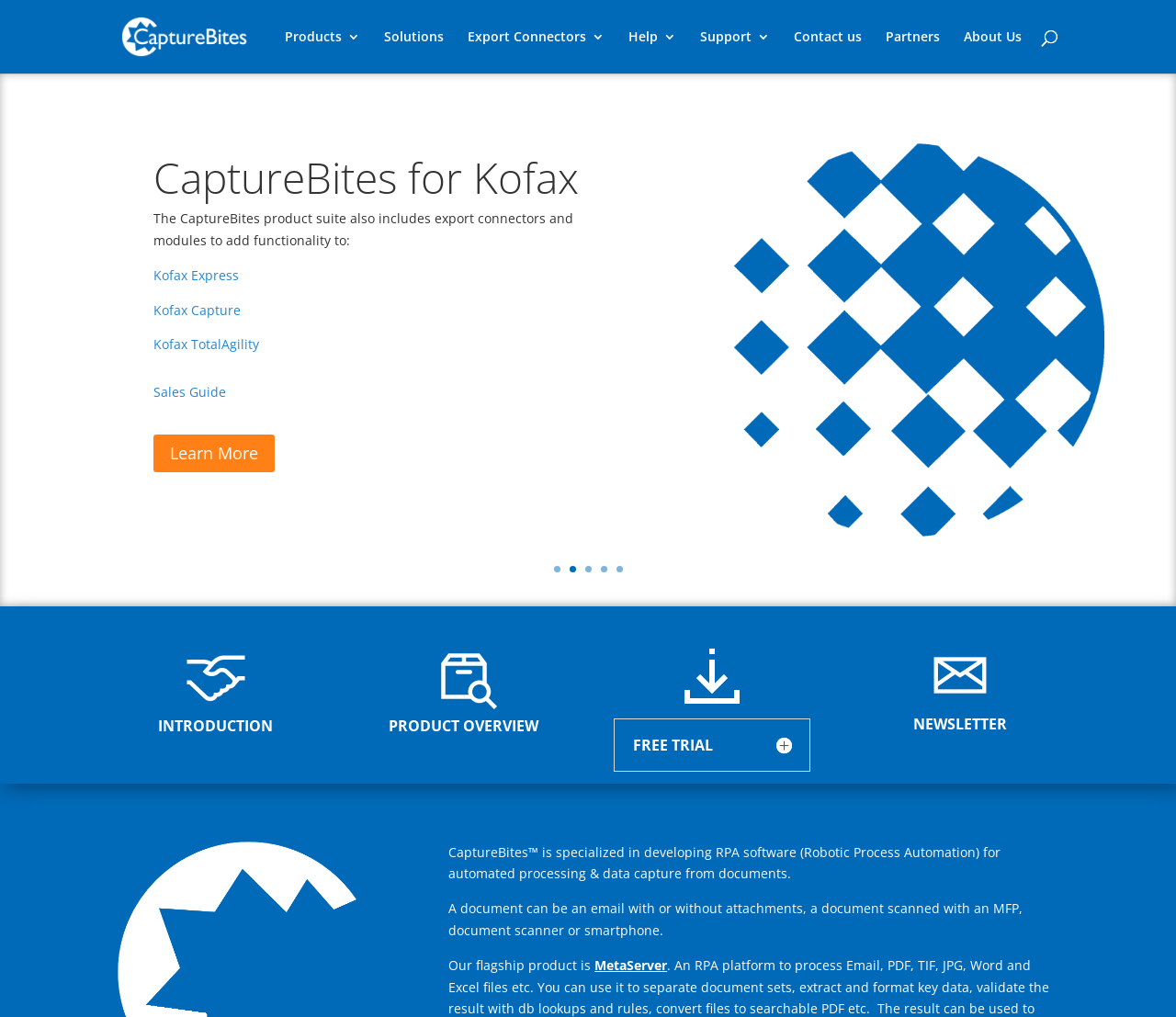Respond with a single word or short phrase to the following question: 
What is the name of the flagship product?

MetaServer